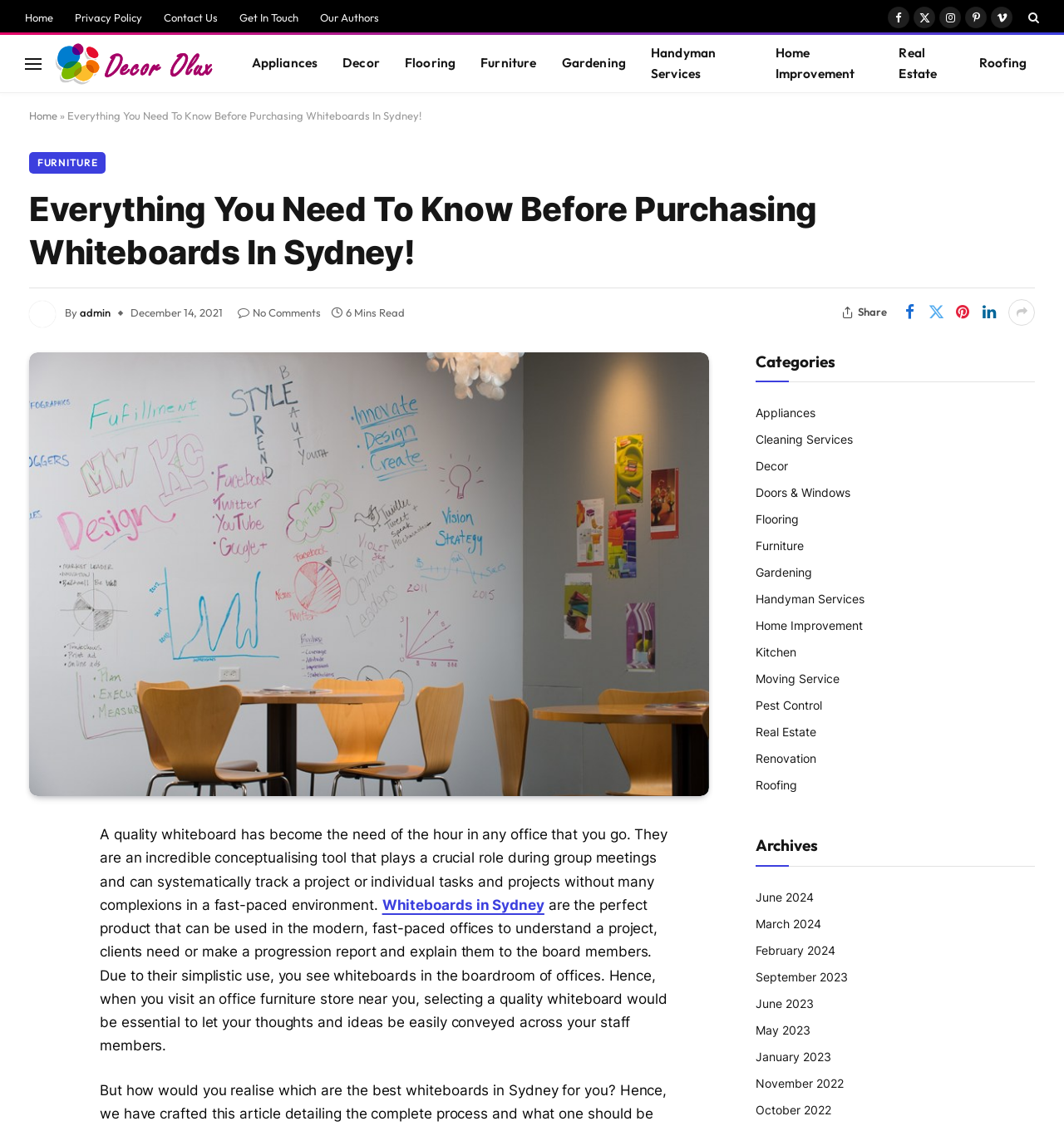Could you indicate the bounding box coordinates of the region to click in order to complete this instruction: "Click on the 'Contact Us' link".

[0.144, 0.002, 0.215, 0.029]